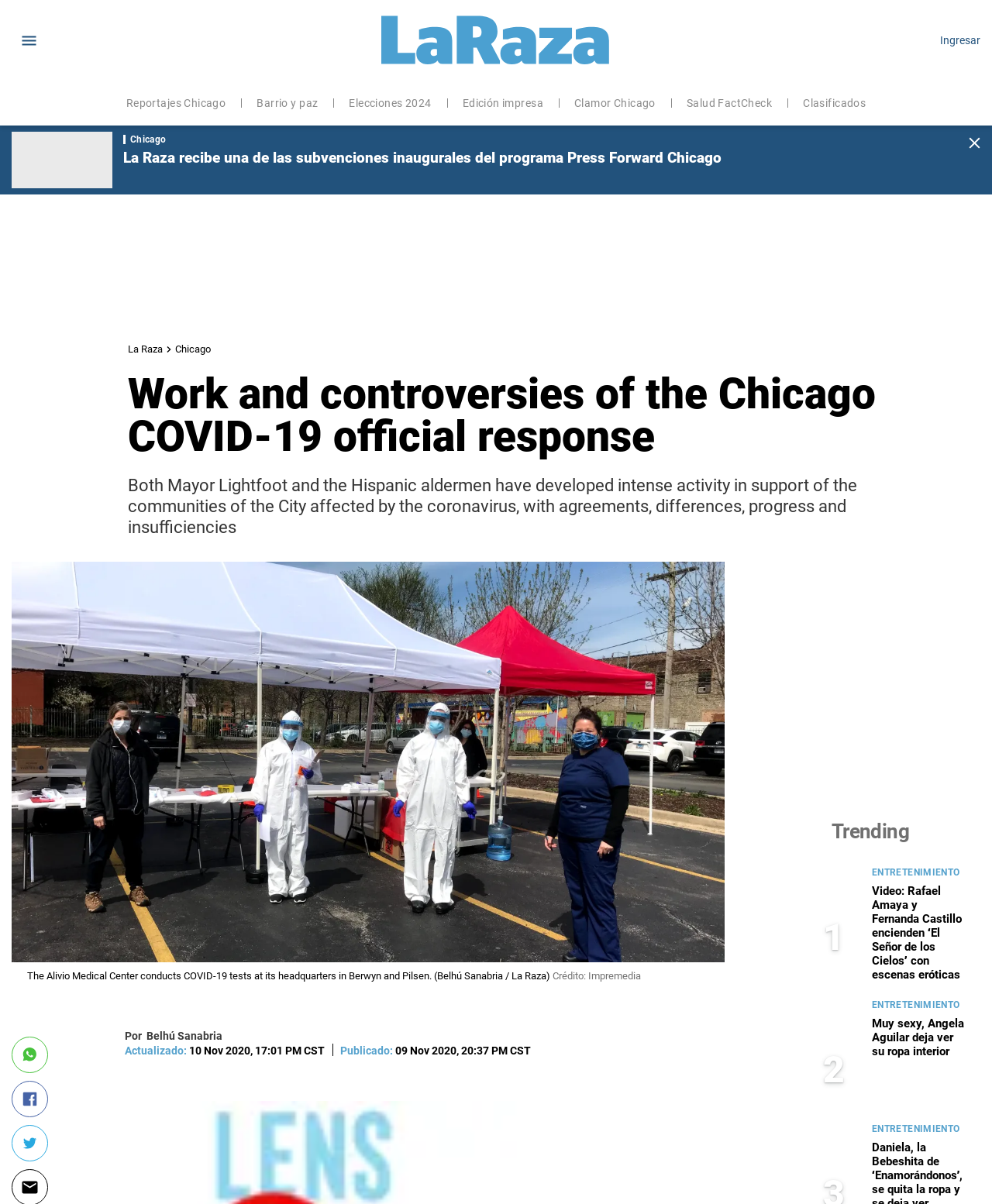What is the name of the medical center mentioned in the article?
Give a detailed response to the question by analyzing the screenshot.

The name of the medical center can be found in the caption of the image, which states 'The Alivio Medical Center conducts COVID-19 tests at its headquarters in Berwyn and Pilsen. (Belhú Sanabria / La Raza)'.